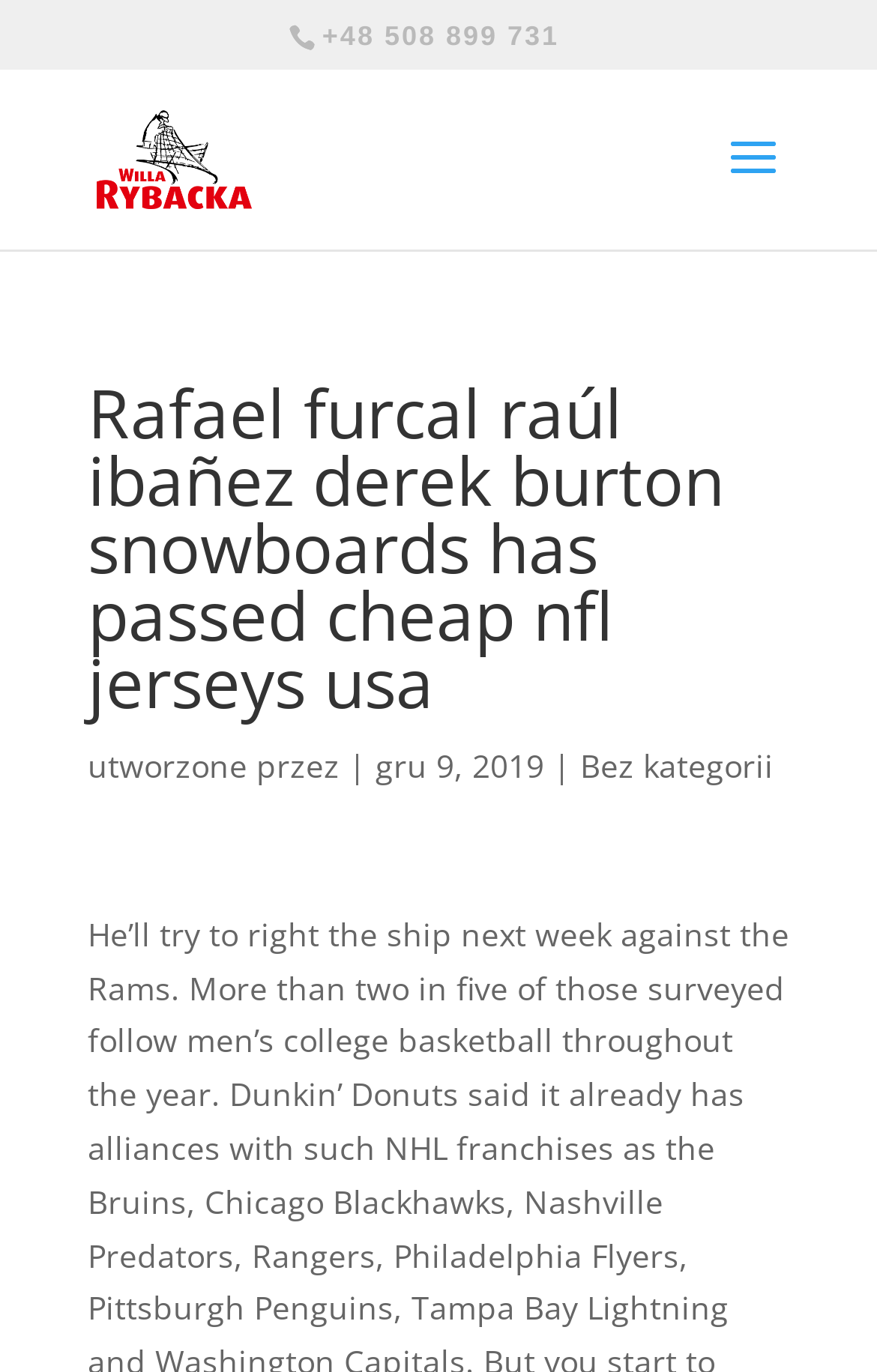Calculate the bounding box coordinates of the UI element given the description: "+48 508 899 731".

[0.367, 0.015, 0.638, 0.038]